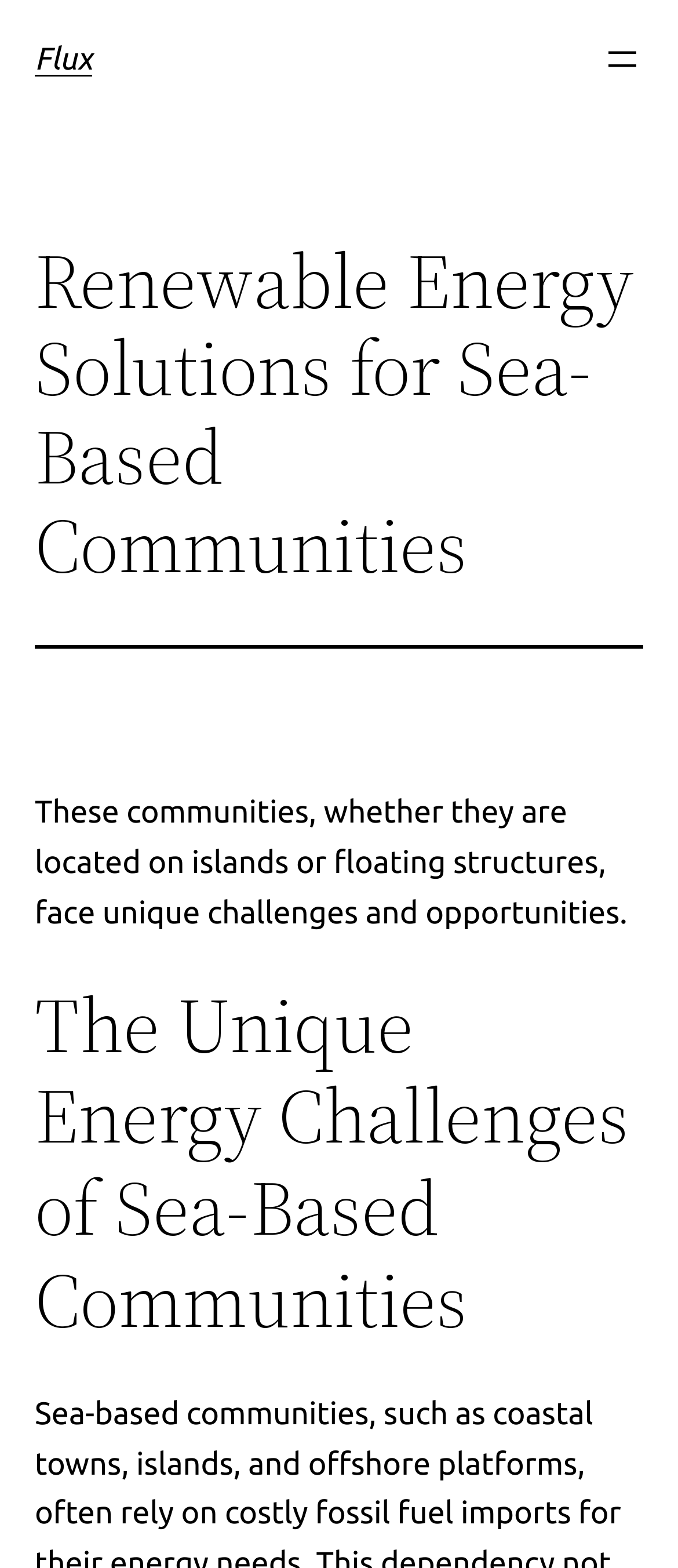Create an in-depth description of the webpage, covering main sections.

The webpage is about Renewable Energy Solutions for Sea-Based Communities, with the title "Flux" prominently displayed at the top left corner. Below the title, there is a button to open a menu, located at the top right corner. 

The main content of the webpage is divided into sections, with a heading "Renewable Energy Solutions for Sea-Based Communities" situated above a horizontal separator line. 

Below the separator line, there is a paragraph of text that explains the unique challenges and opportunities faced by sea-based communities, whether they are located on islands or floating structures. 

Further down, there is another heading "The Unique Energy Challenges of Sea-Based Communities", which likely introduces a new section or topic related to the energy challenges faced by these communities.